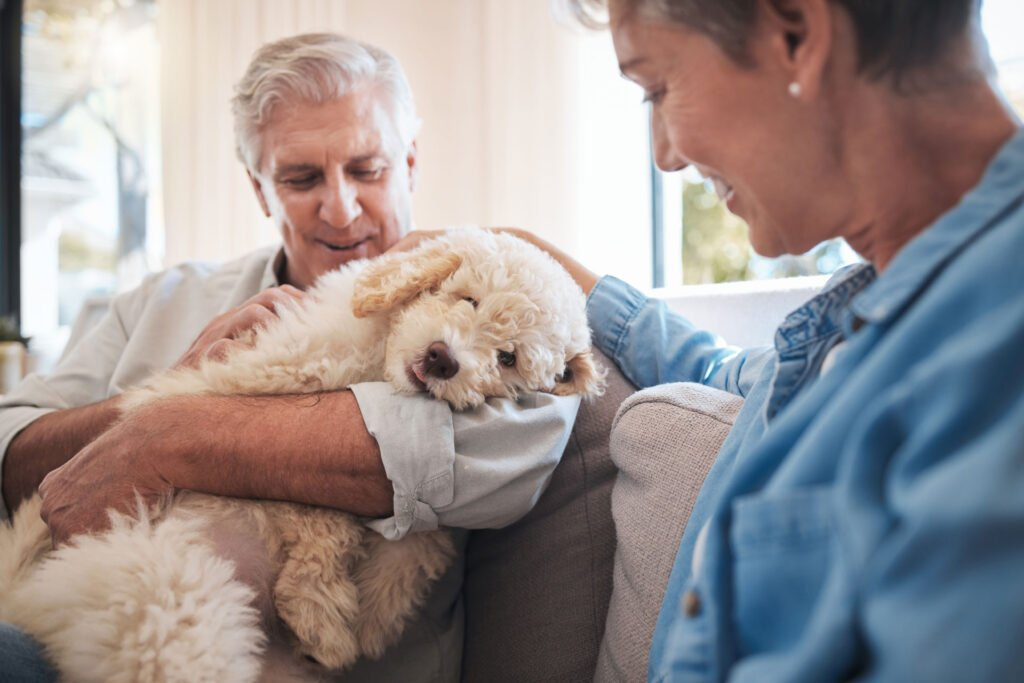Create an extensive caption that includes all significant details of the image.

In a warm and inviting living room, an elderly couple shares a tender moment as they cuddle their fluffy, light-colored dog. The man is gently cradling the dog in his arms, gazing down at it with a smile, while the woman, sitting close by, watches with a warm expression. The soft furnishings and natural light streaming in from the window create a cozy atmosphere, highlighting the joy and affection that pets bring to a home. This scene captures the deep bond between pet owners and their furry companions, emphasizing the emotional benefits of having a pet door for easy outdoor access.